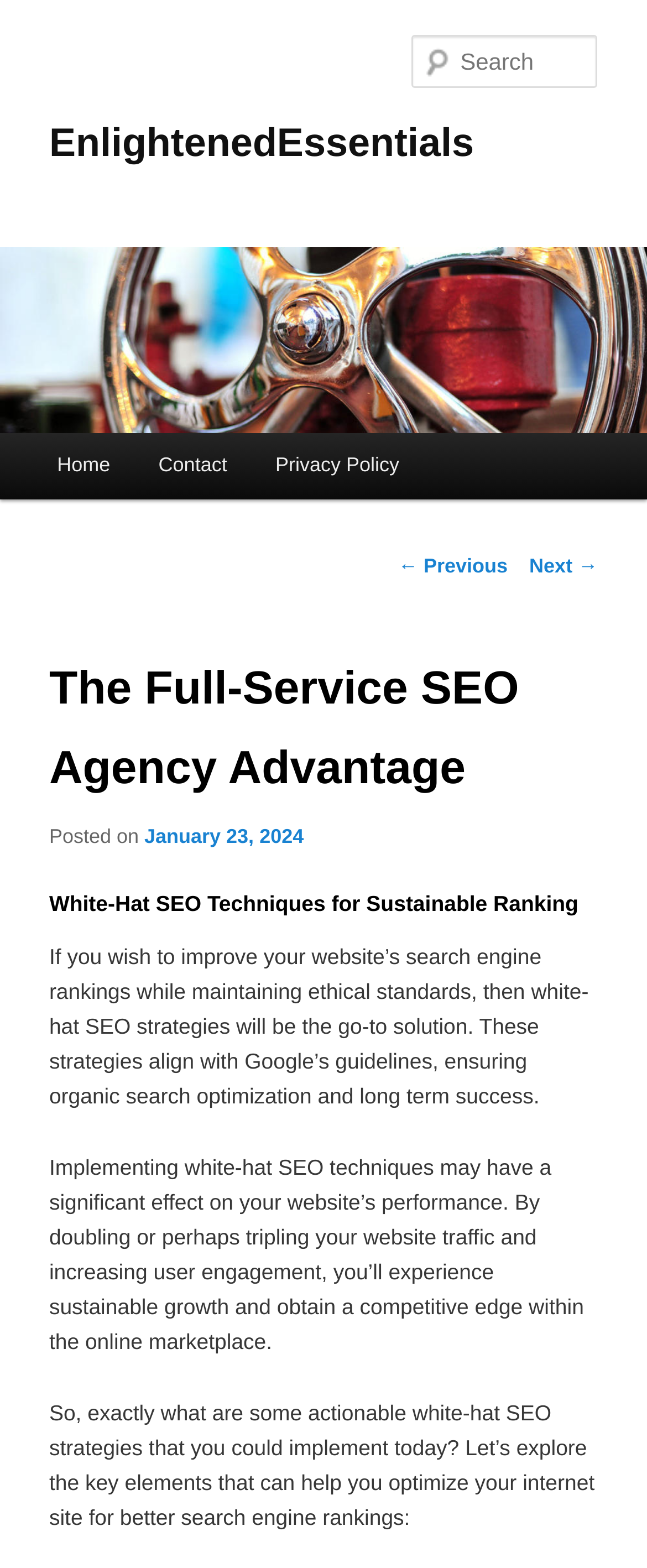Please specify the bounding box coordinates of the element that should be clicked to execute the given instruction: 'Read the post about white-hat SEO techniques'. Ensure the coordinates are four float numbers between 0 and 1, expressed as [left, top, right, bottom].

[0.076, 0.565, 0.924, 0.588]